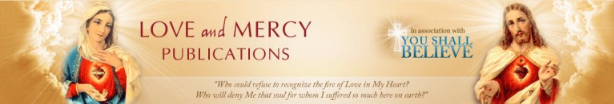Who are the iconic figures depicted on either side of the header?
Please provide a comprehensive answer based on the information in the image.

The iconic representations of the Virgin Mary and Jesus Christ are depicted on either side of the header, each radiating divine light, symbolizing their roles in faith and devotion.